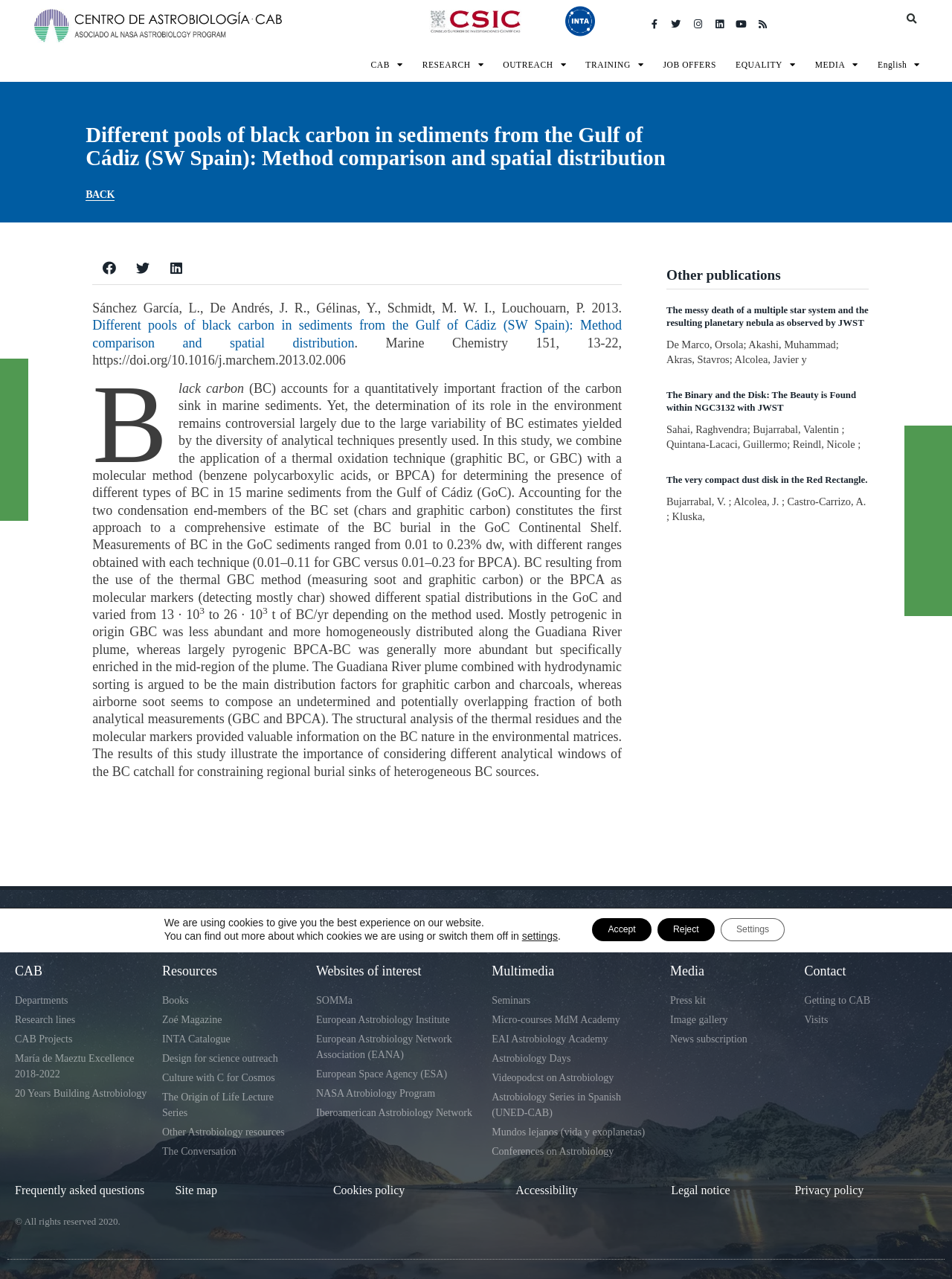Please find and generate the text of the main heading on the webpage.

Different pools of black carbon in sediments from the Gulf of Cádiz (SW Spain): Method comparison and spatial distribution